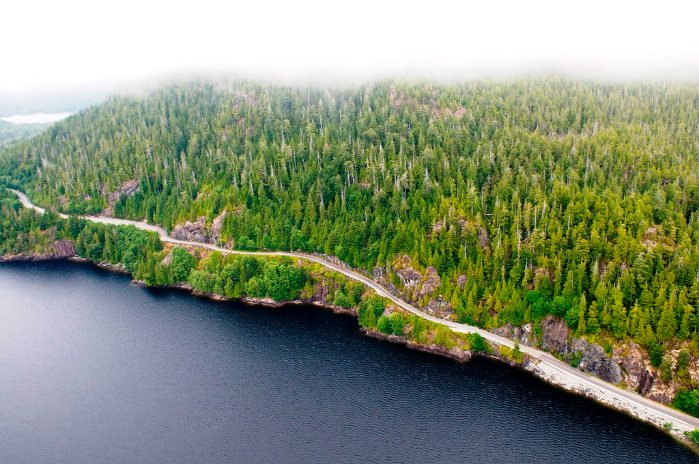What is the purpose of the road closures?
Based on the screenshot, respond with a single word or phrase.

Improving safety